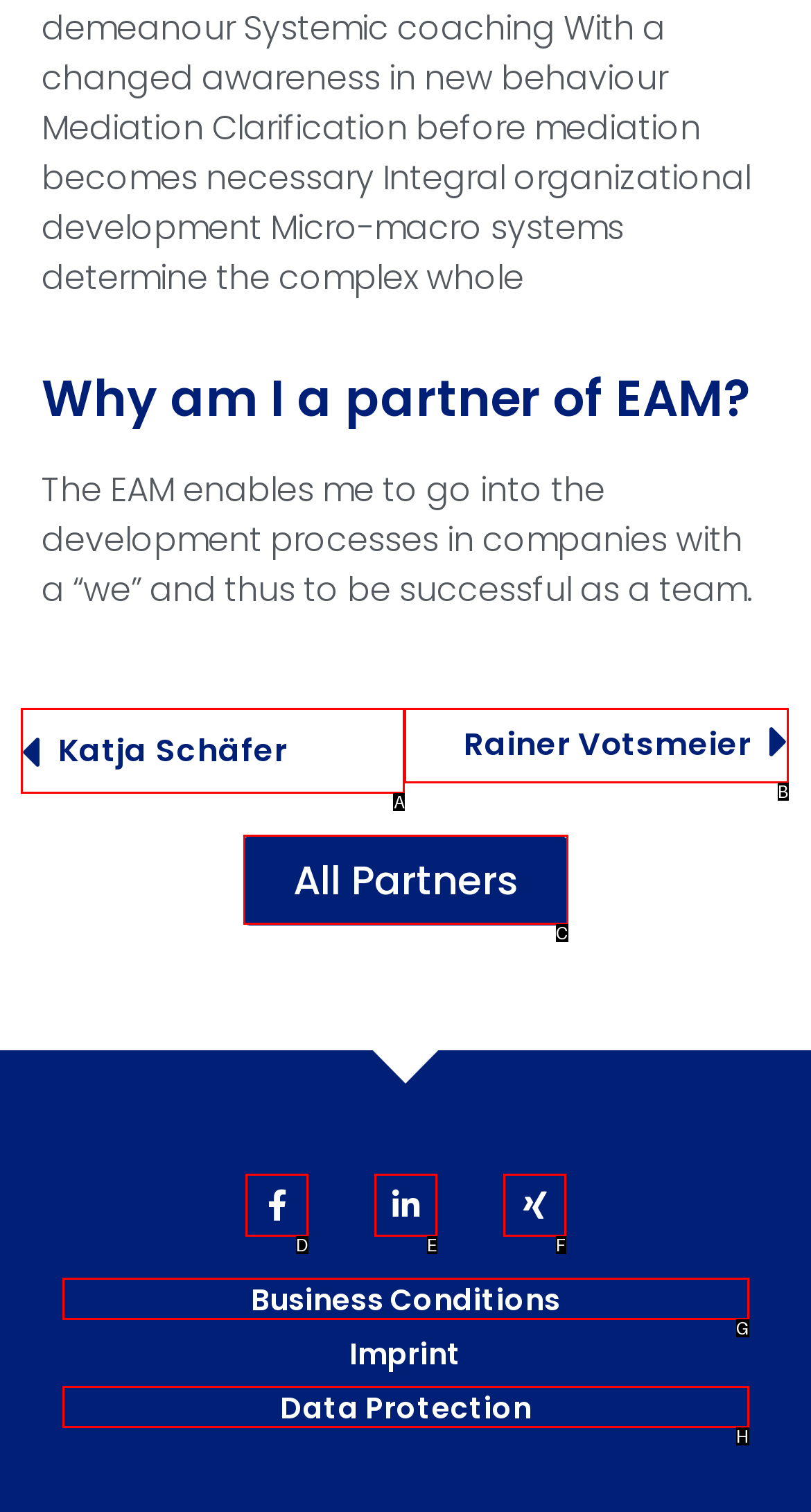From the description: Linkedin-in, identify the option that best matches and reply with the letter of that option directly.

E